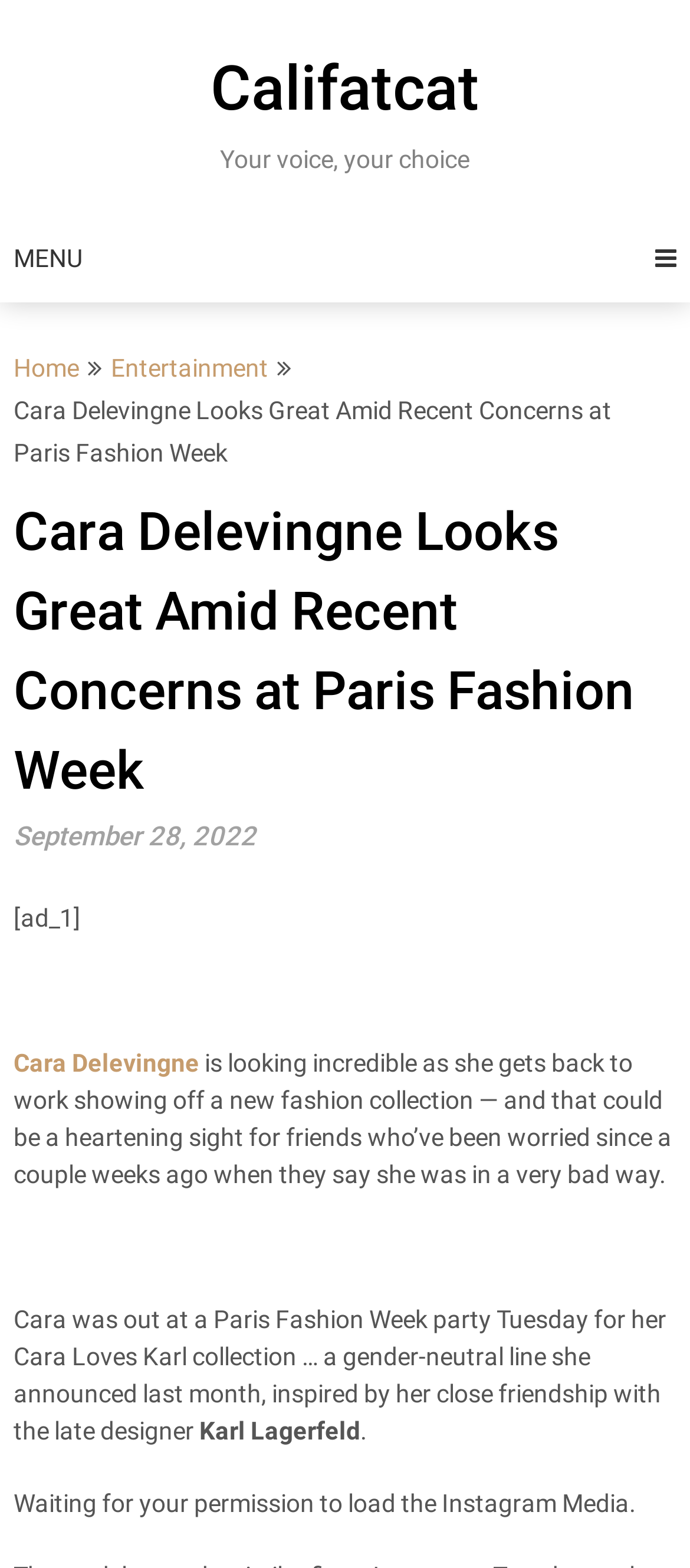What is Cara Delevingne doing at Paris Fashion Week?
Please describe in detail the information shown in the image to answer the question.

Based on the webpage content, Cara Delevingne is attending Paris Fashion Week to showcase her new fashion collection, specifically her Cara Loves Karl collection, which is a gender-neutral line inspired by her close friendship with the late designer Karl Lagerfeld.